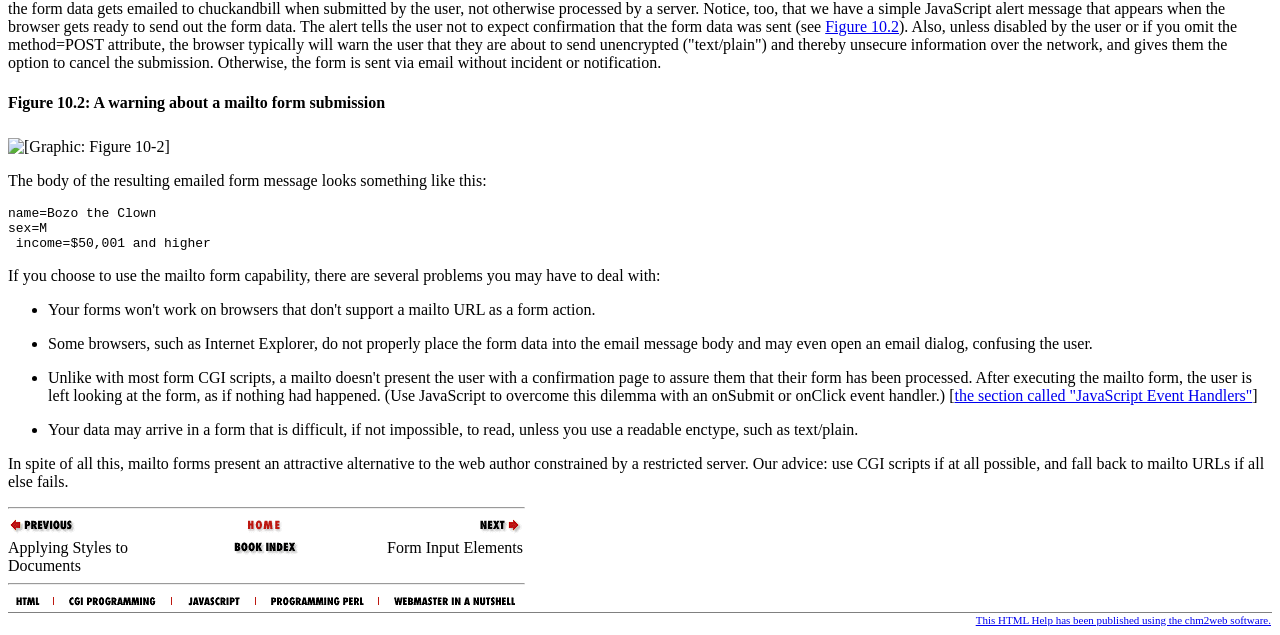Respond with a single word or short phrase to the following question: 
What type of information may arrive in a difficult-to-read form?

Form data